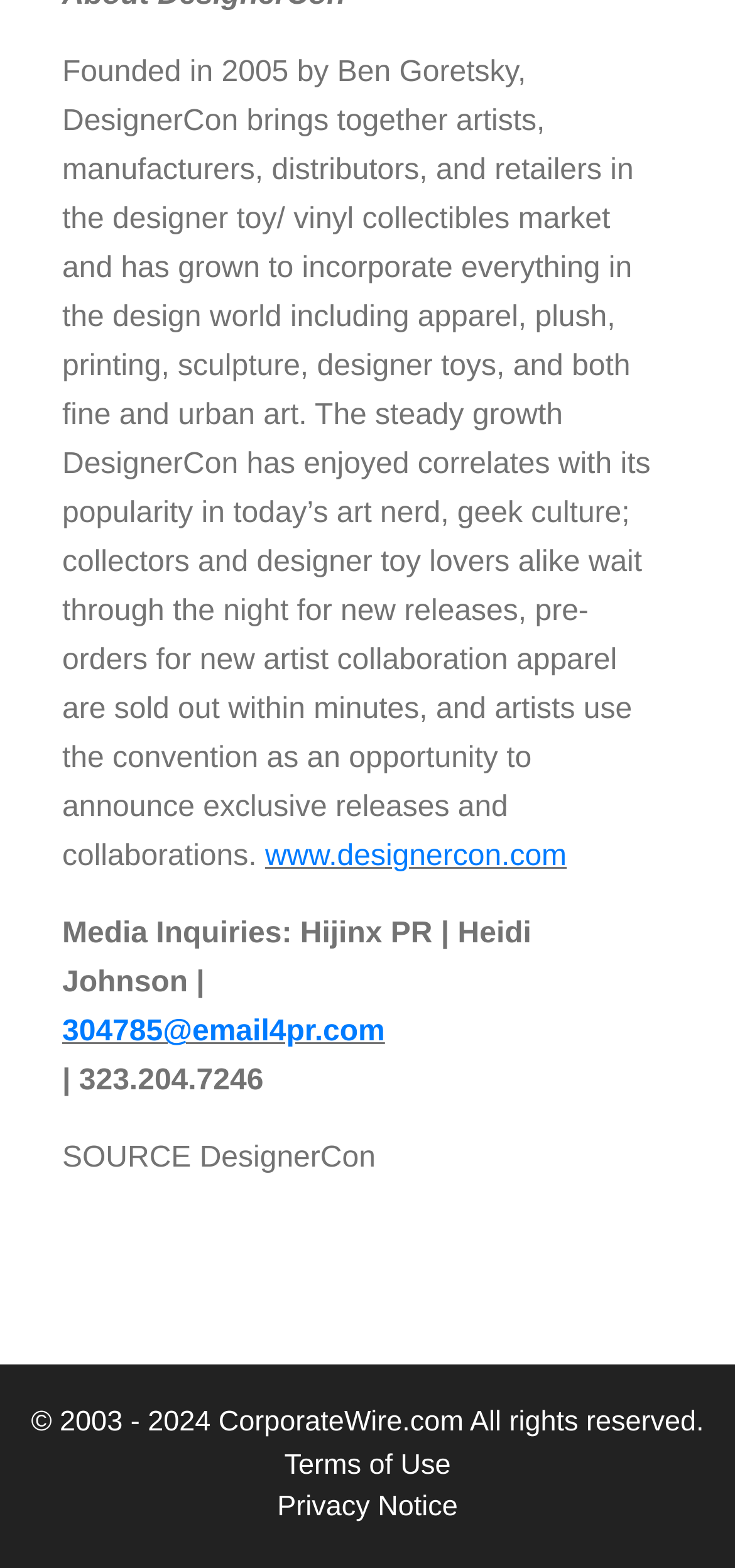What is the copyright year range of CorporateWire.com?
Please answer the question with a single word or phrase, referencing the image.

2003 - 2024